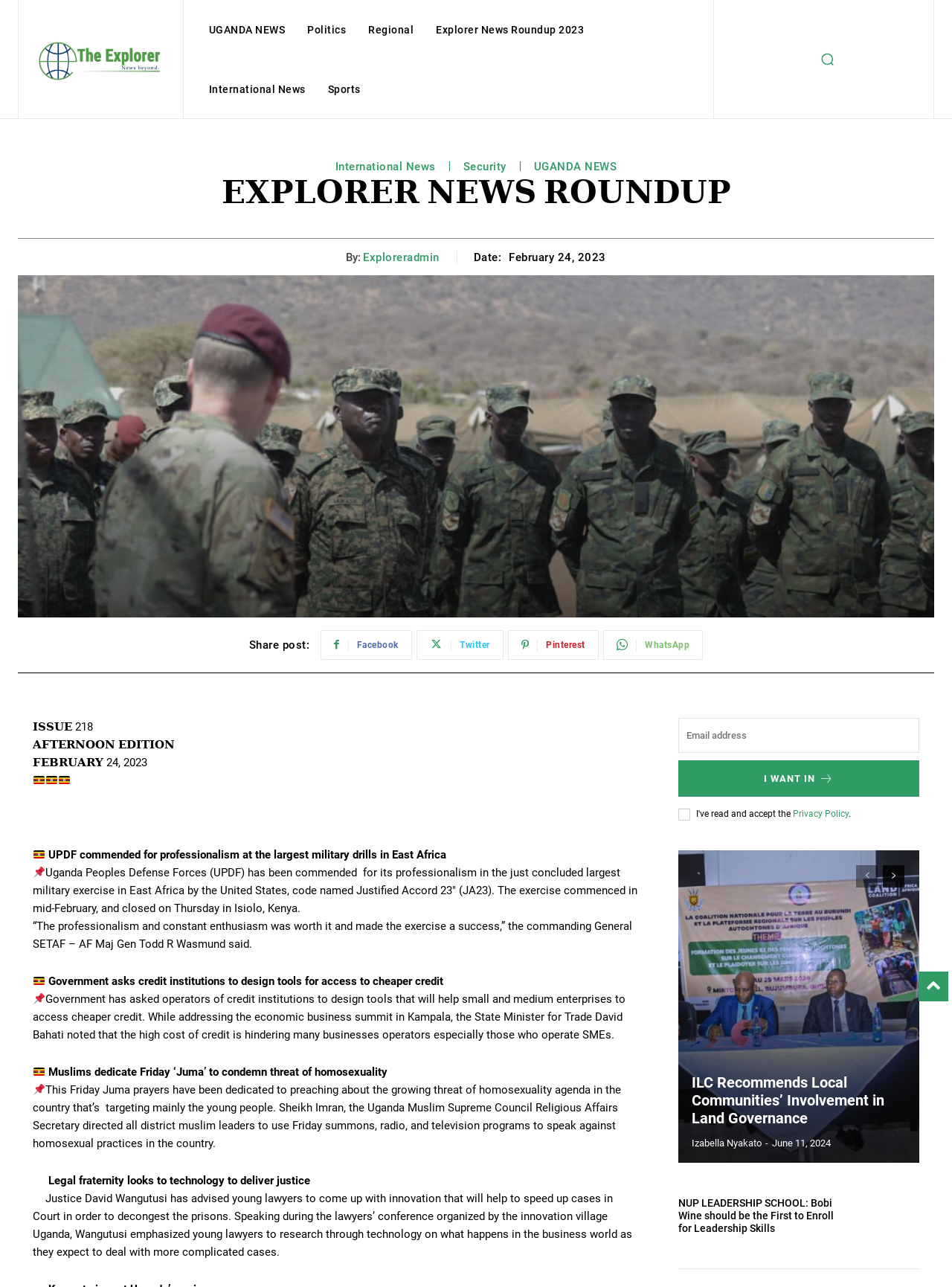Determine the bounding box coordinates of the clickable region to carry out the instruction: "Click the 'Search' button".

[0.854, 0.035, 0.884, 0.057]